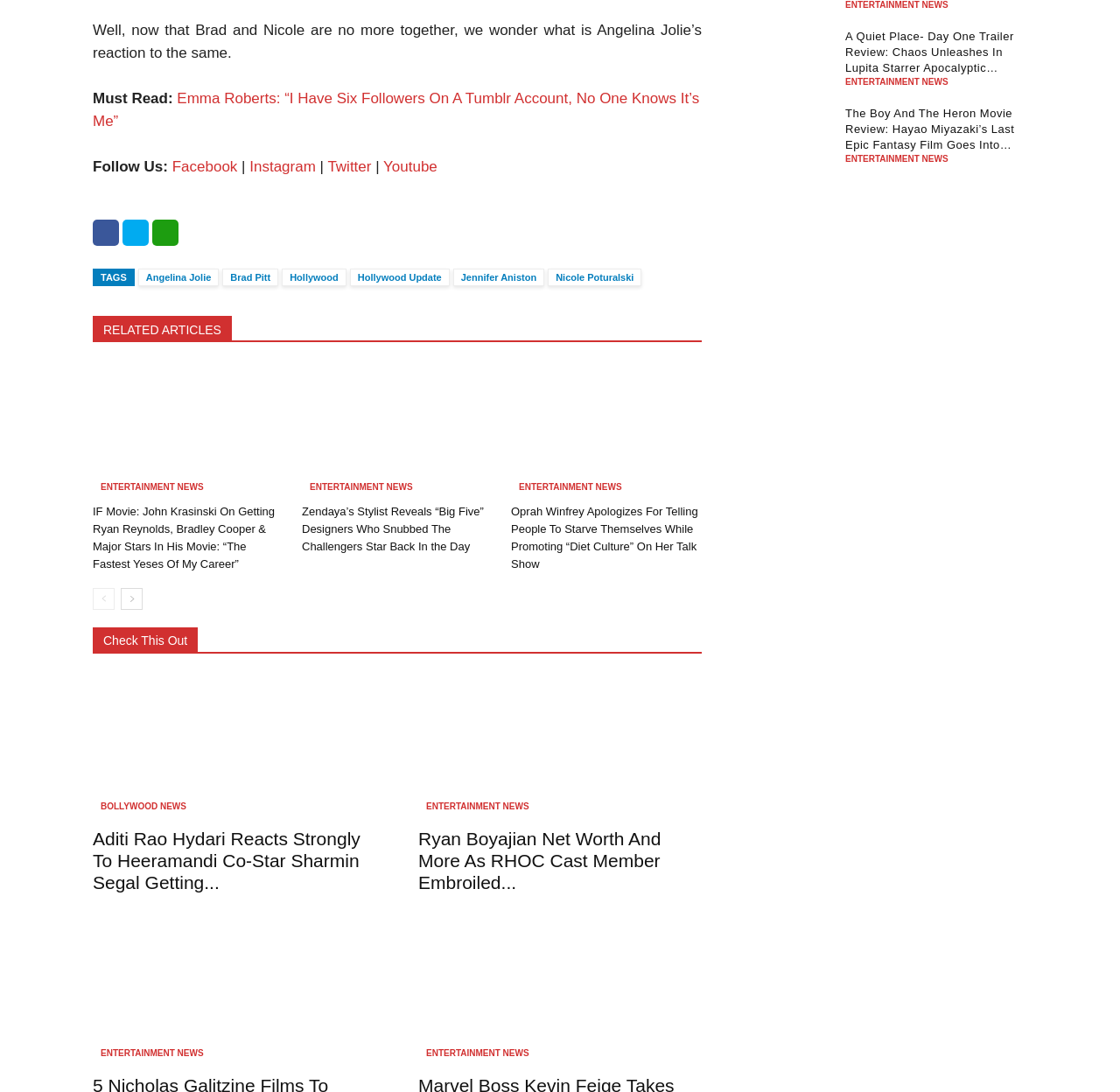Look at the image and answer the question in detail:
What is the category of the article 'Zendaya's Stylist Says Actress Was Snubbed By Prominent Designers Early In Her Career'?

The article 'Zendaya's Stylist Says Actress Was Snubbed By Prominent Designers Early In Her Career' is categorized under ENTERTAINMENT NEWS, as indicated by the link element with the text 'ENTERTAINMENT NEWS' above the article title.